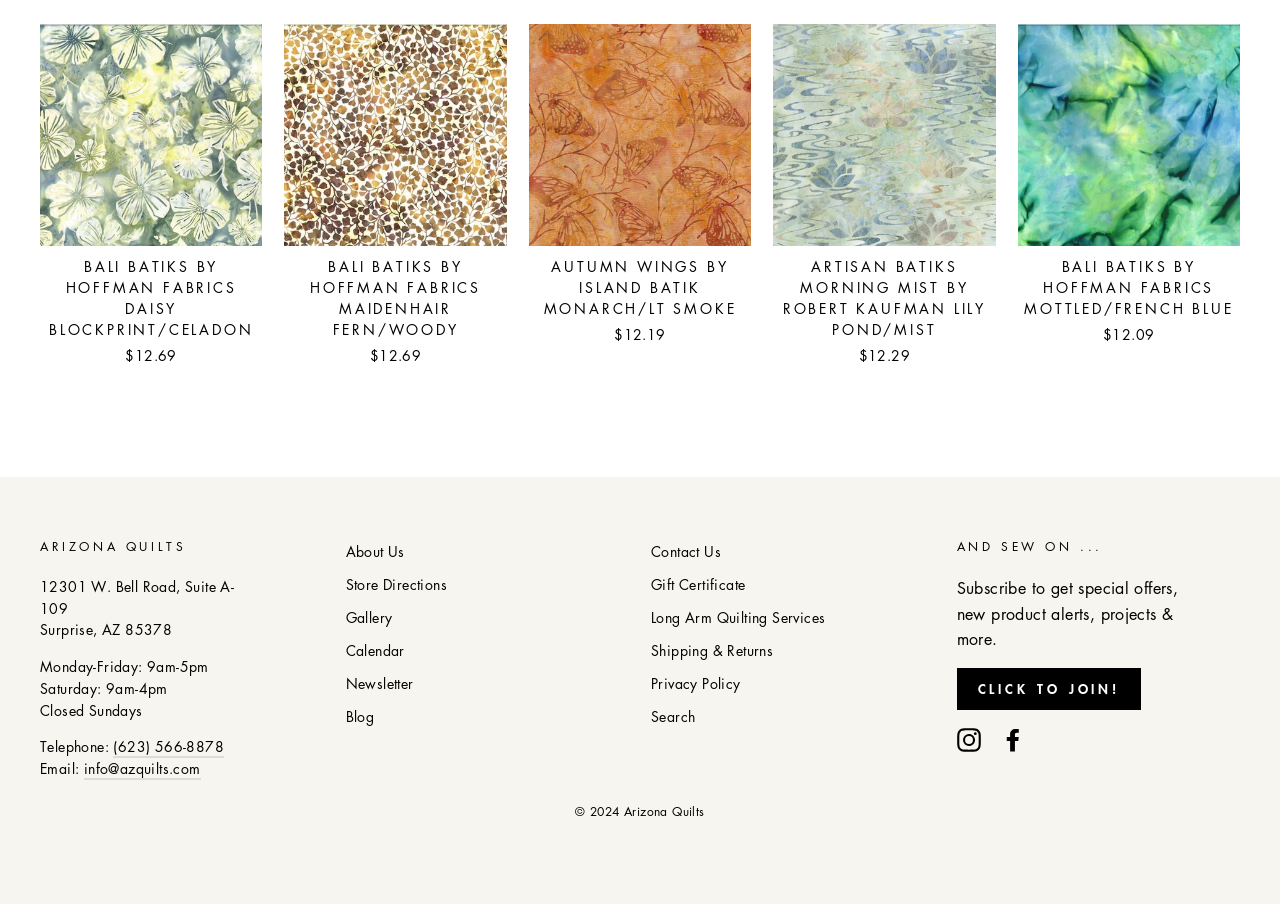Using the webpage screenshot, find the UI element described by Store Directions. Provide the bounding box coordinates in the format (top-left x, top-left y, bottom-right x, bottom-right y), ensuring all values are floating point numbers between 0 and 1.

[0.27, 0.63, 0.349, 0.663]